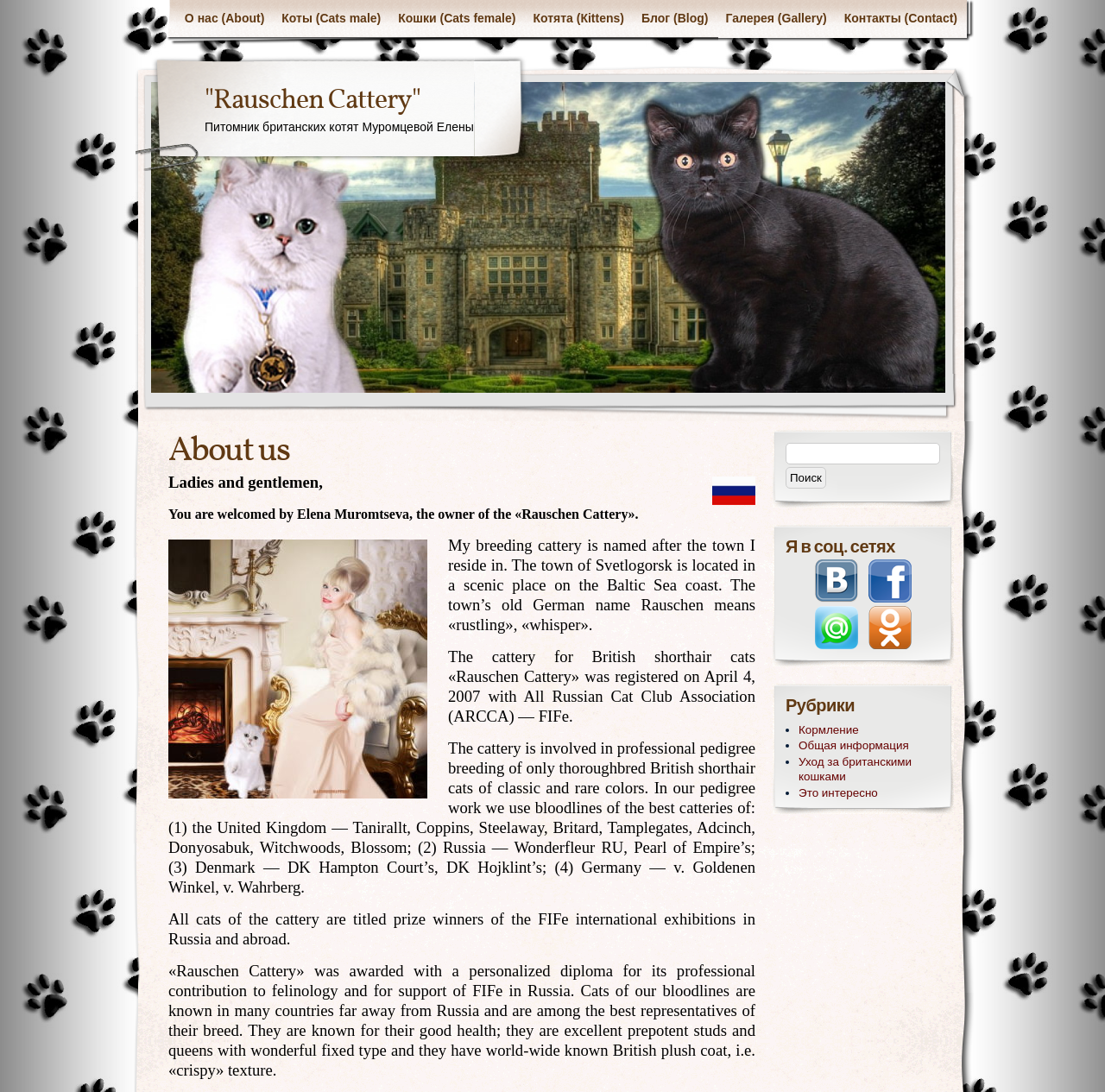What is the breed of cats in the cattery?
Examine the image closely and answer the question with as much detail as possible.

The breed of cats is mentioned in the text 'The cattery for British shorthair cats «Rauschen Cattery» was registered on April 4, 2007 with All Russian Cat Club Association (ARCCA) — FIFe.'